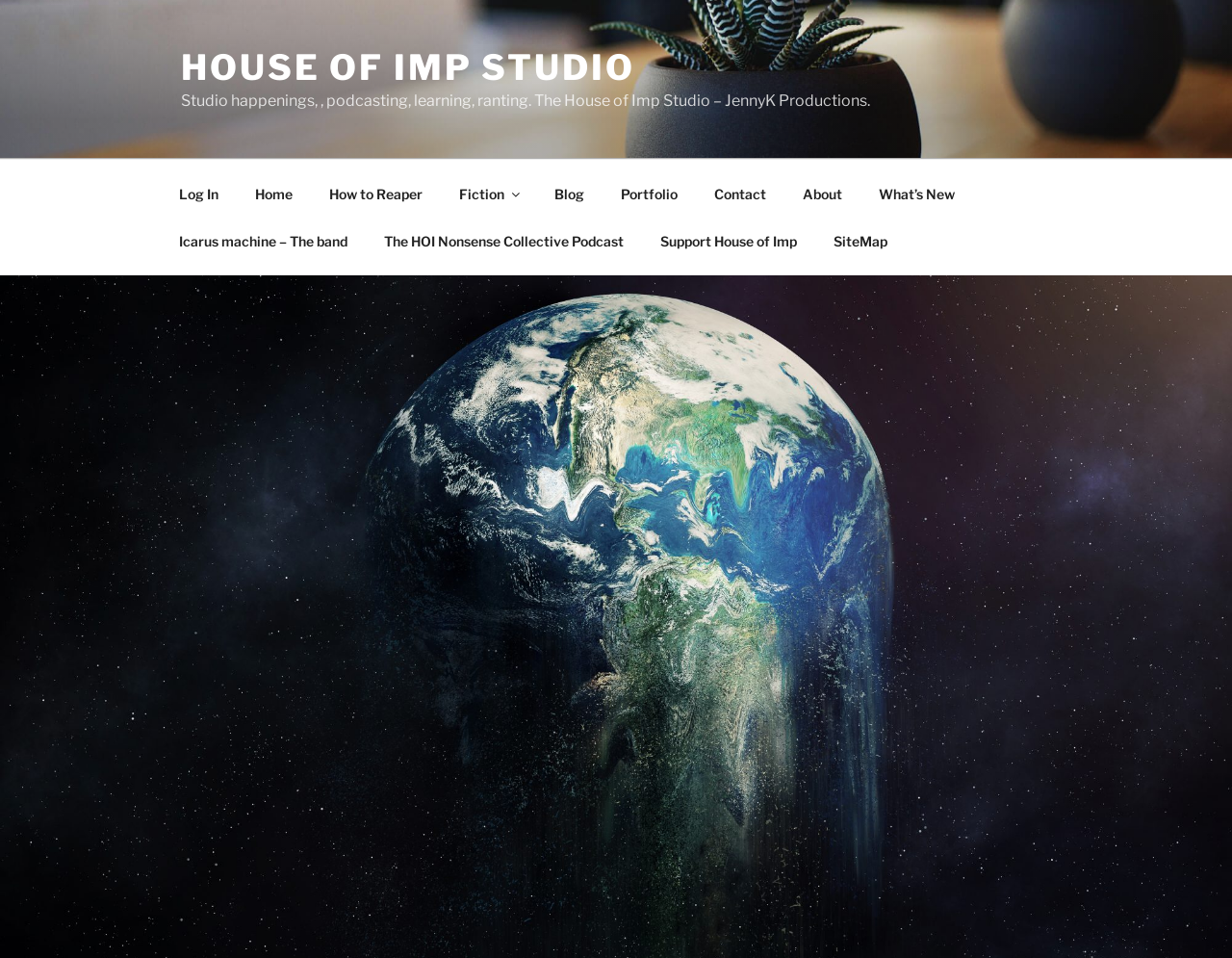What is the purpose of the 'Support House of Imp' link?
Please respond to the question with a detailed and informative answer.

I inferred the purpose of the link by its text 'Support House of Imp', which suggests that it is intended for users to support the House of Imp in some way.